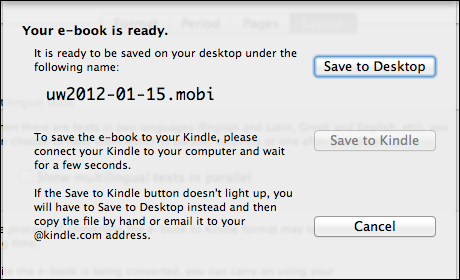Offer a thorough description of the image.

The image displays a dialog box notification showing that an e-book is ready for saving. The message indicates that the e-book can be saved to the desktop with the specified file name "uw2012-01-15.mobi." There are two primary options presented: "Save to Desktop," which allows the user to save the e-book directly to their desktop, and "Save to Kindle," which requires the user to connect their Kindle device to the computer for a brief period to complete the transfer.

Additionally, instructions are provided for cases when the "Save to Kindle" button is not active. In such instances, users are advised to save the file to their desktop manually and email it to their Kindle address for transfer. A "Cancel" button is also available for users wishing to exit the dialog without taking action. This image is part of the process for transferring e-books to a Kindle device, streamlining users’ reading experiences on the Kindle platform.